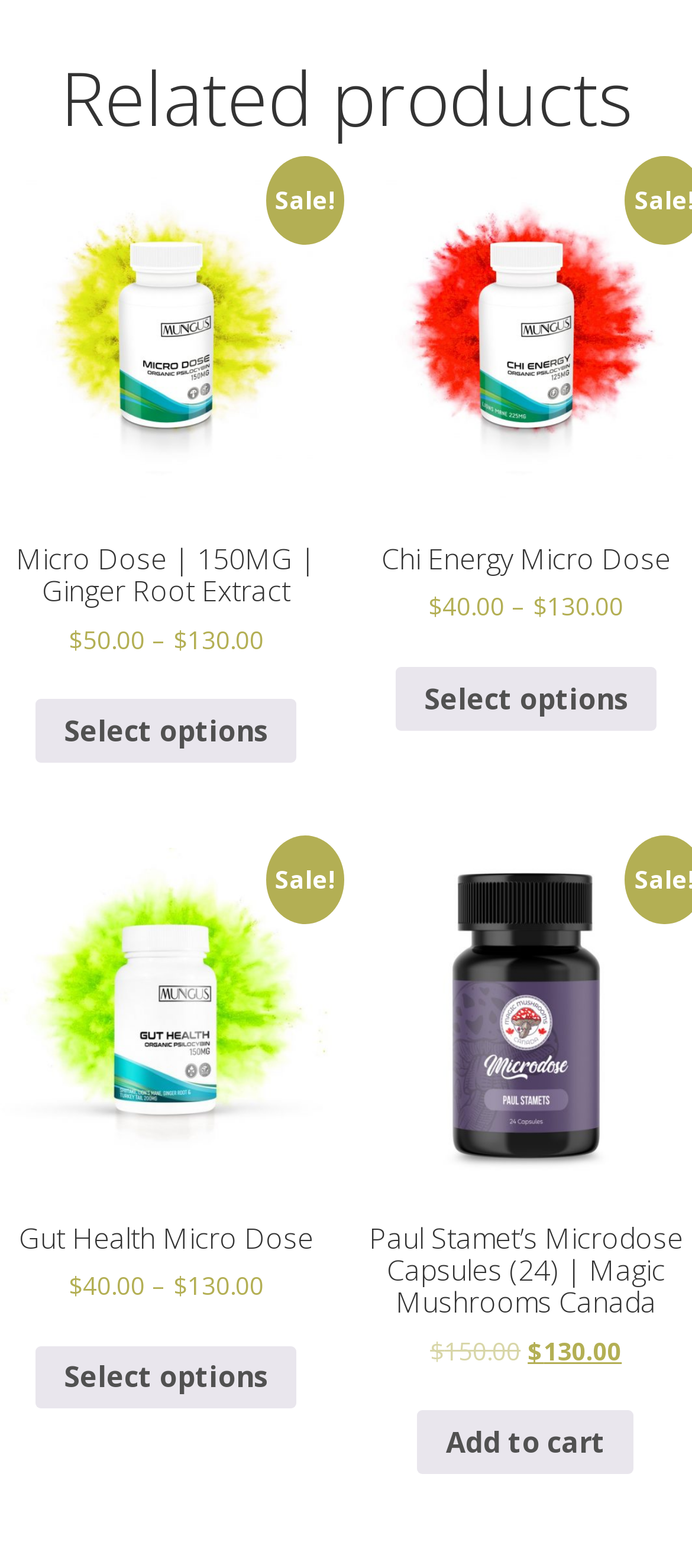Pinpoint the bounding box coordinates of the area that should be clicked to complete the following instruction: "View Micro Dose | 150MG | Ginger Root Extract product". The coordinates must be given as four float numbers between 0 and 1, i.e., [left, top, right, bottom].

[0.0, 0.107, 0.48, 0.42]